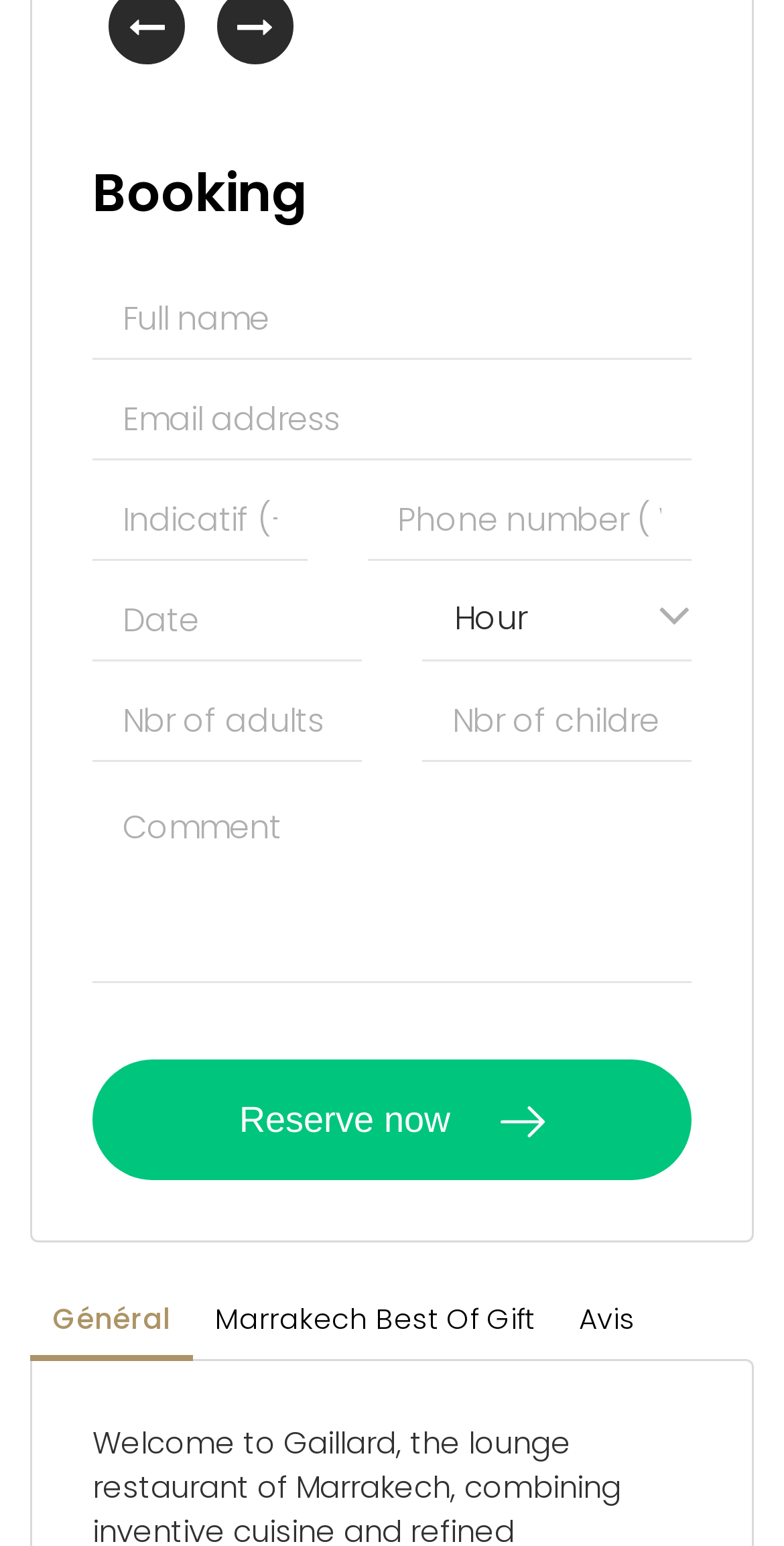Could you locate the bounding box coordinates for the section that should be clicked to accomplish this task: "Click on the 'Général' link".

[0.038, 0.83, 0.246, 0.877]